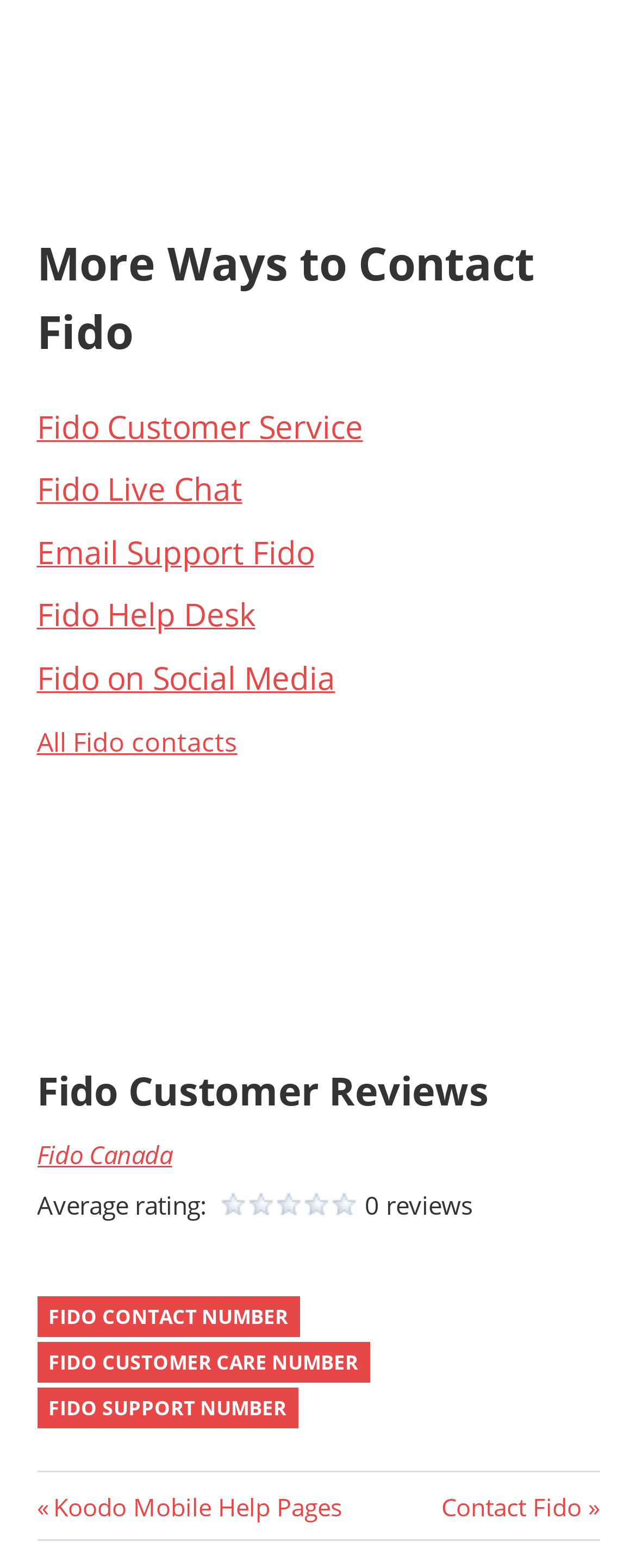Please use the details from the image to answer the following question comprehensively:
What is the average rating of Fido Canada?

The webpage shows 'Average rating:' followed by a non-breaking space character, but the actual rating is not provided. It also shows '0 reviews', indicating that there are no reviews available.